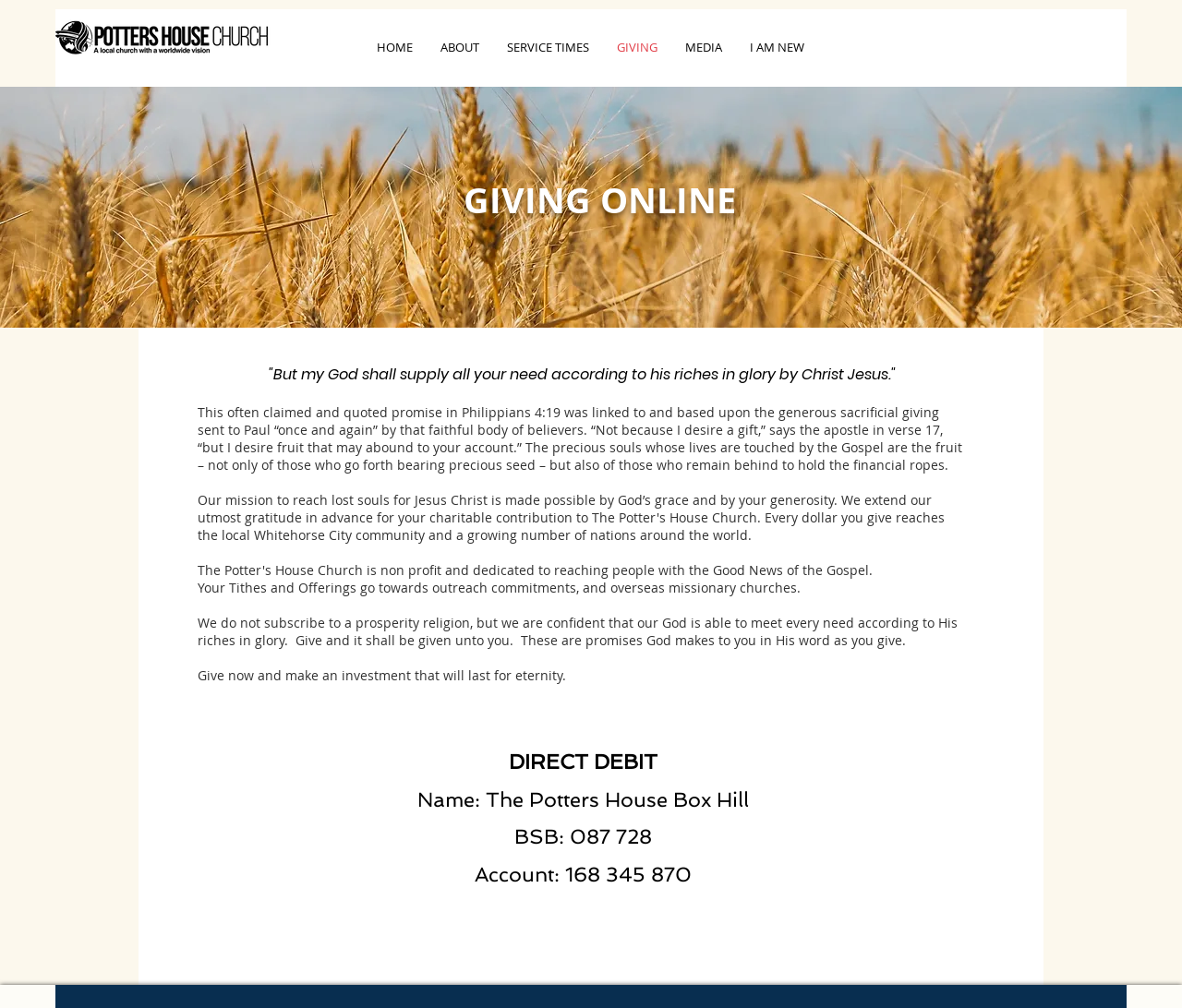Give the bounding box coordinates for this UI element: "I AM NEW". The coordinates should be four float numbers between 0 and 1, arranged as [left, top, right, bottom].

[0.623, 0.035, 0.692, 0.06]